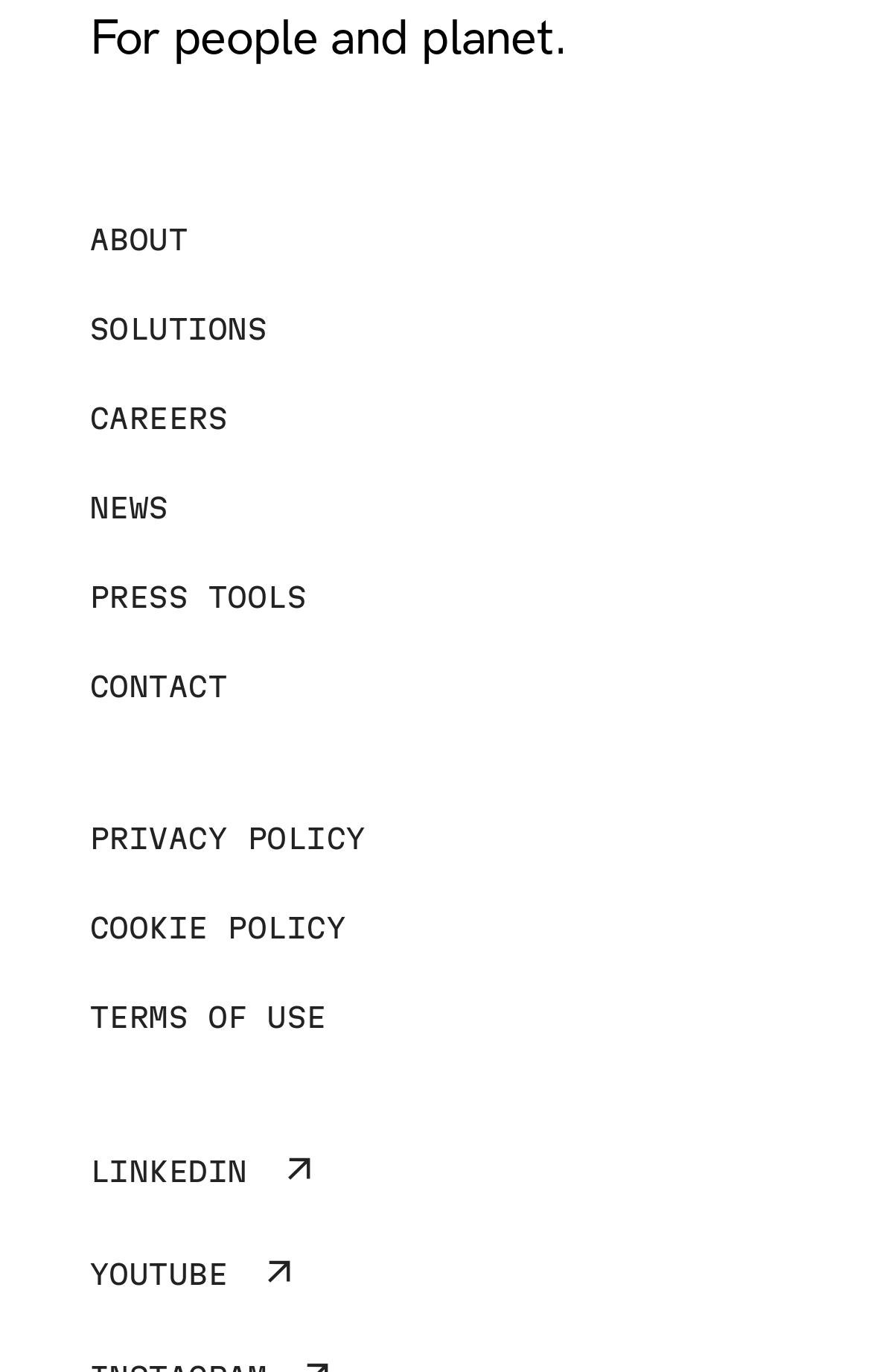What is the last link in the footer? Refer to the image and provide a one-word or short phrase answer.

CONTACT